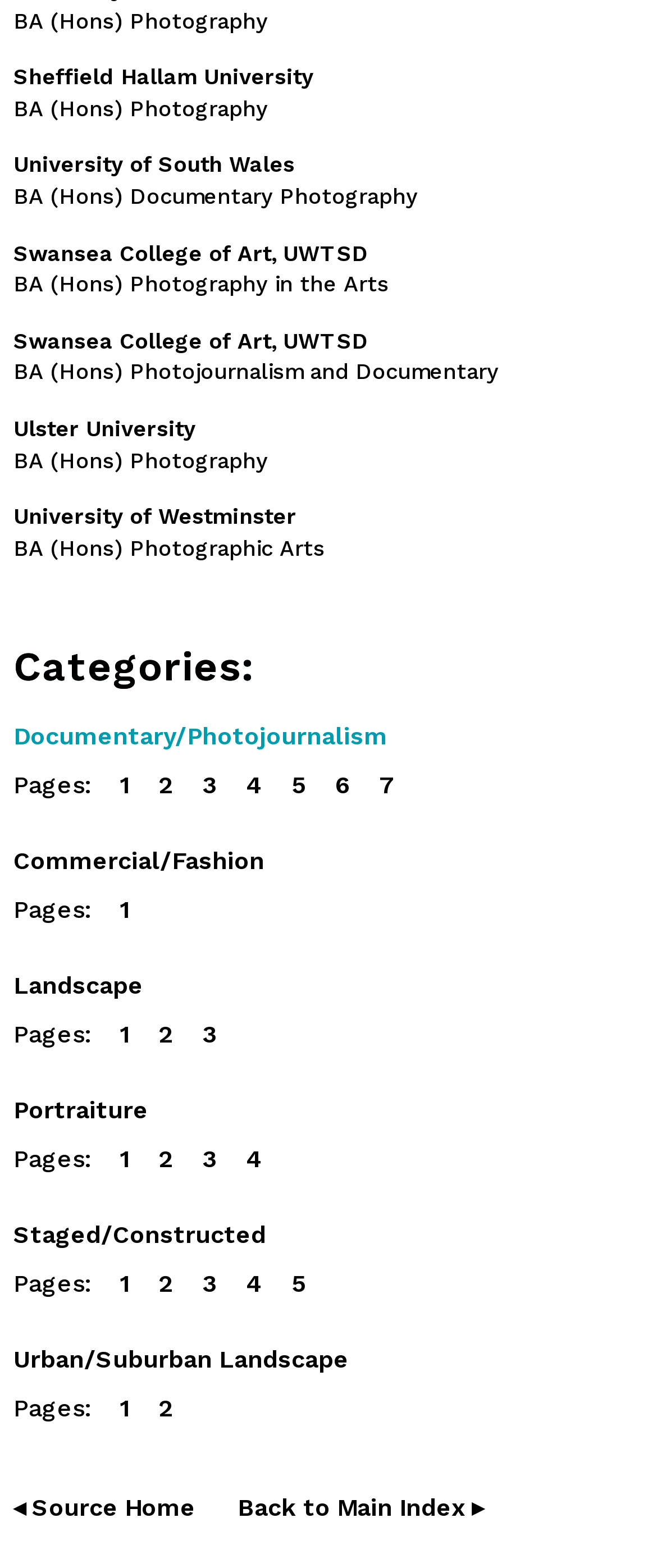Can you find the bounding box coordinates for the element that needs to be clicked to execute this instruction: "Explore Documentary/Photojournalism category"? The coordinates should be given as four float numbers between 0 and 1, i.e., [left, top, right, bottom].

[0.021, 0.461, 0.59, 0.478]